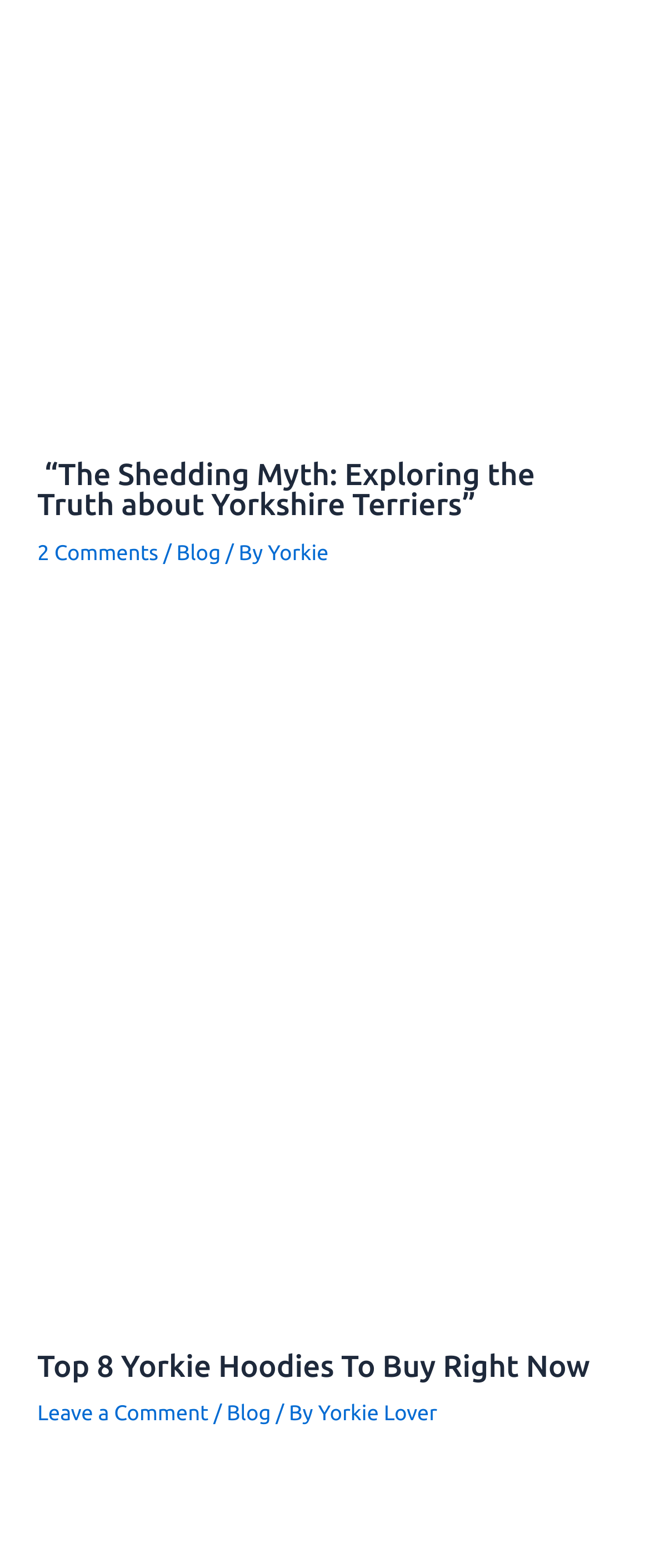Please identify the bounding box coordinates of where to click in order to follow the instruction: "Explore the top 8 Yorkie hoodies".

[0.058, 0.861, 0.908, 0.882]